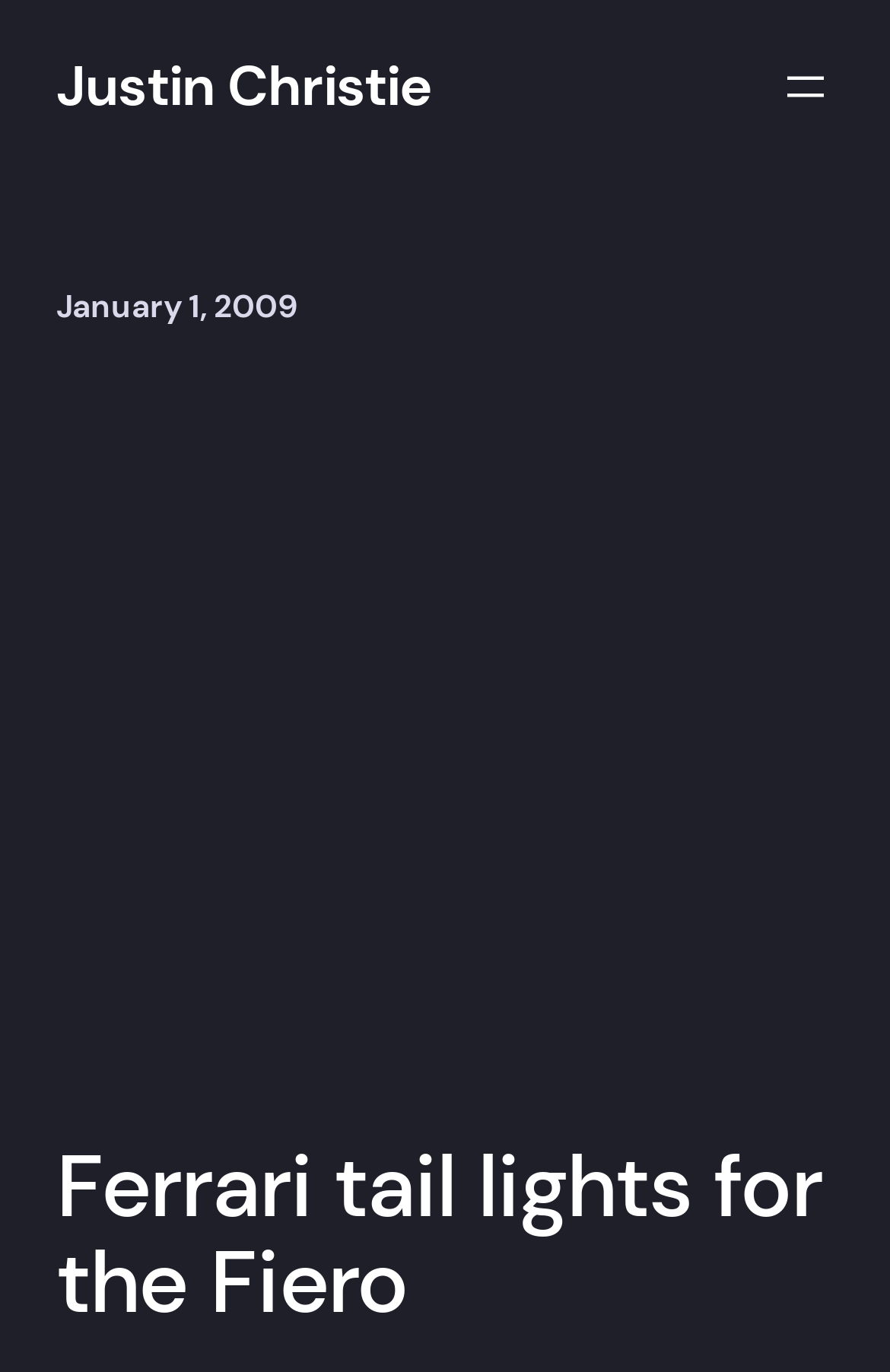What is the main topic of the blog post?
Using the visual information, respond with a single word or phrase.

Ferrari tail lights for the Fiero